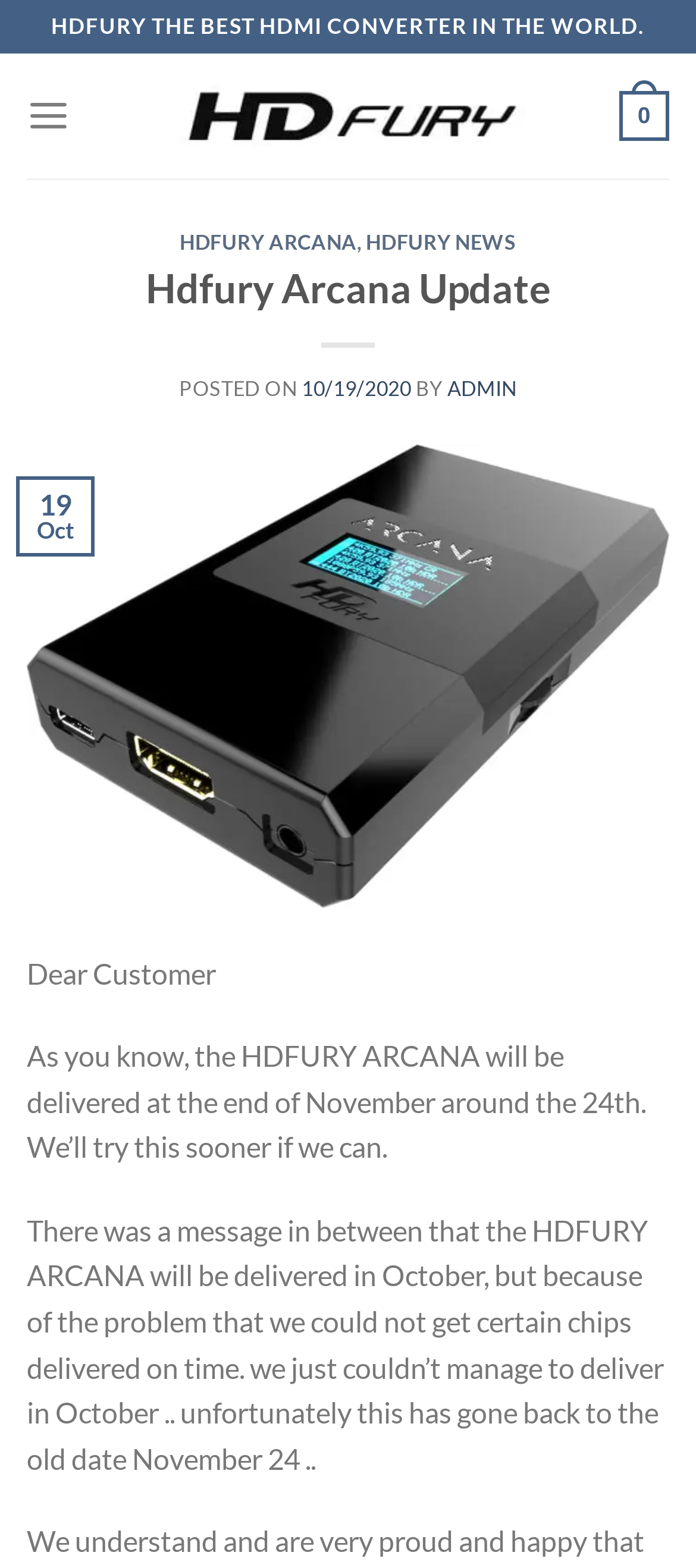Utilize the details in the image to give a detailed response to the question: What is the expected delivery date of HDFURY ARCANA?

The answer can be found in the paragraph that starts with 'Dear Customer'. It states that the HDFURY ARCANA will be delivered at the end of November around the 24th.